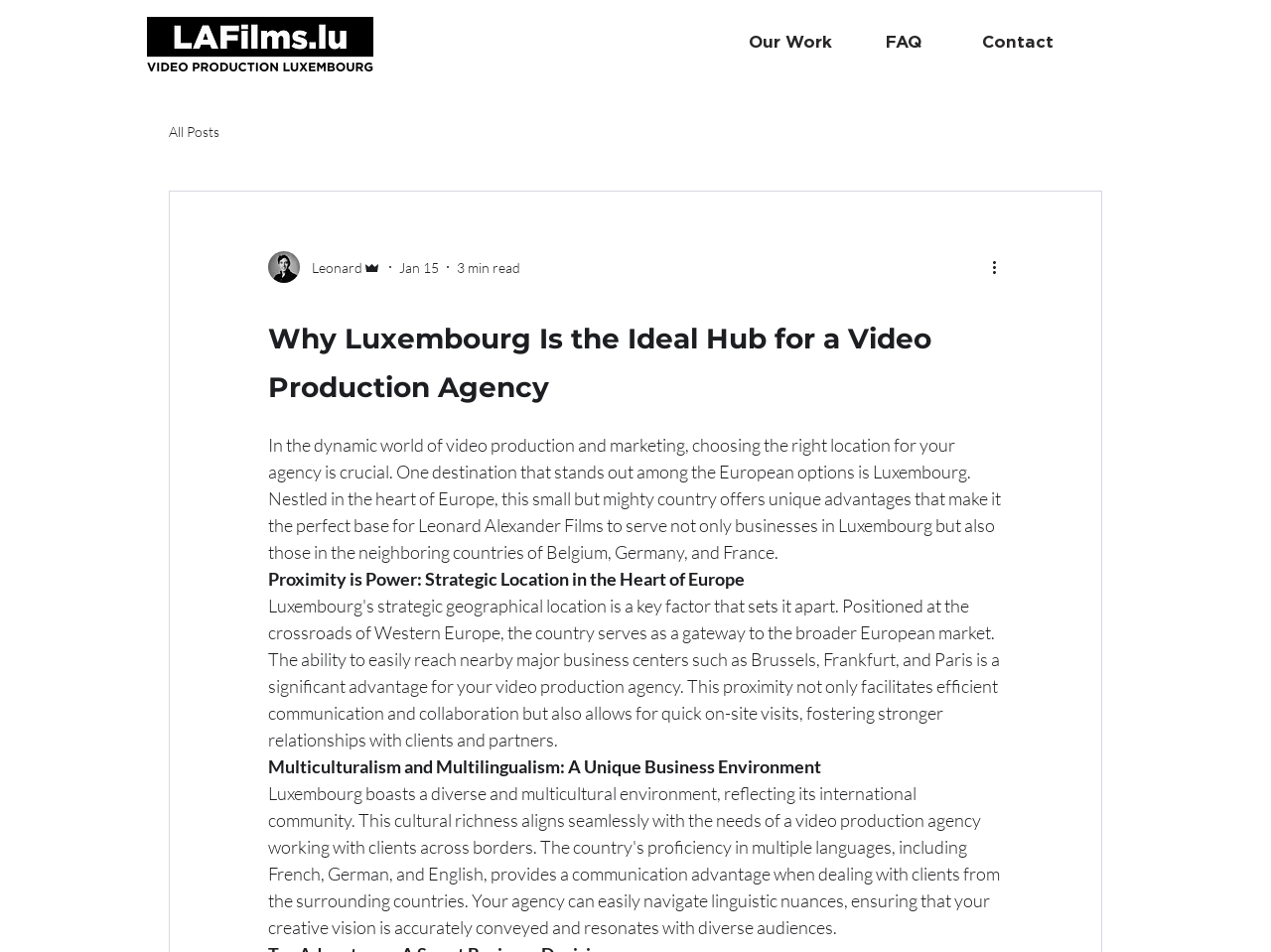What is the name of the company mentioned in the webpage?
Can you give a detailed and elaborate answer to the question?

I found the company name by reading the StaticText element, which mentions 'Leonard Alexander Films' as the company that serves businesses in Luxembourg and neighboring countries.